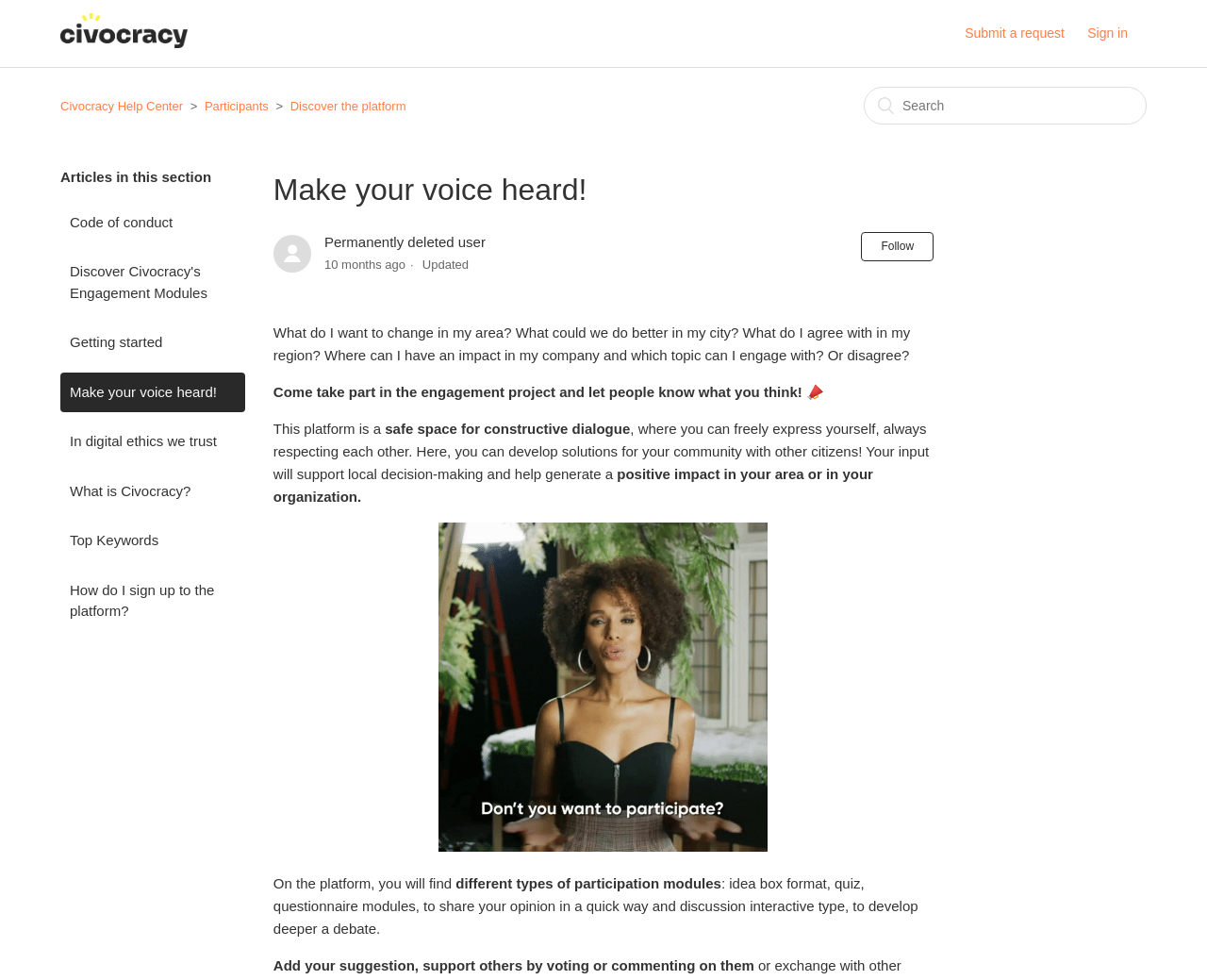Please respond to the question using a single word or phrase:
What is the purpose of this platform?

Constructive dialogue